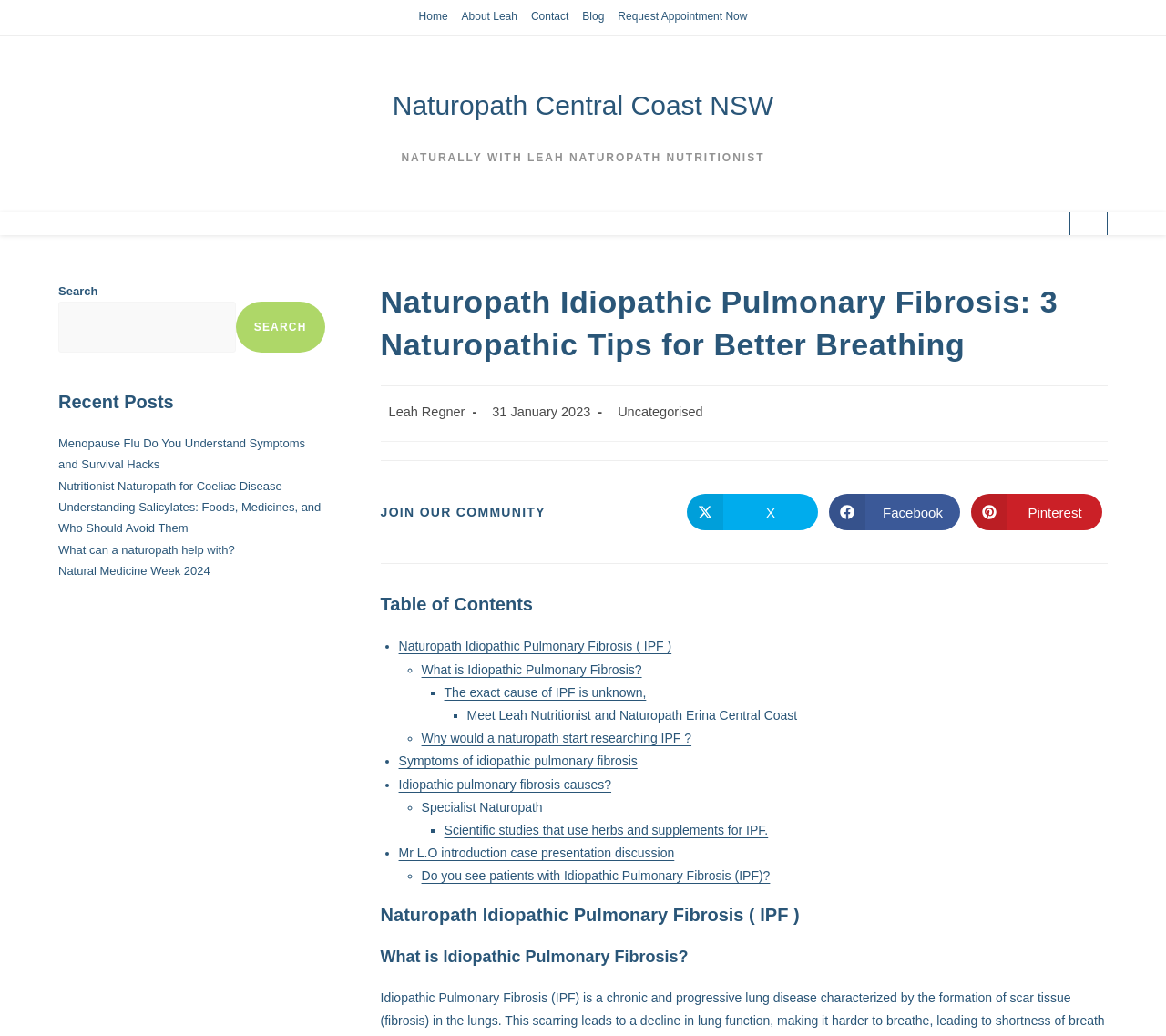Please pinpoint the bounding box coordinates for the region I should click to adhere to this instruction: "Click on the 'Home' link".

[0.359, 0.007, 0.384, 0.026]